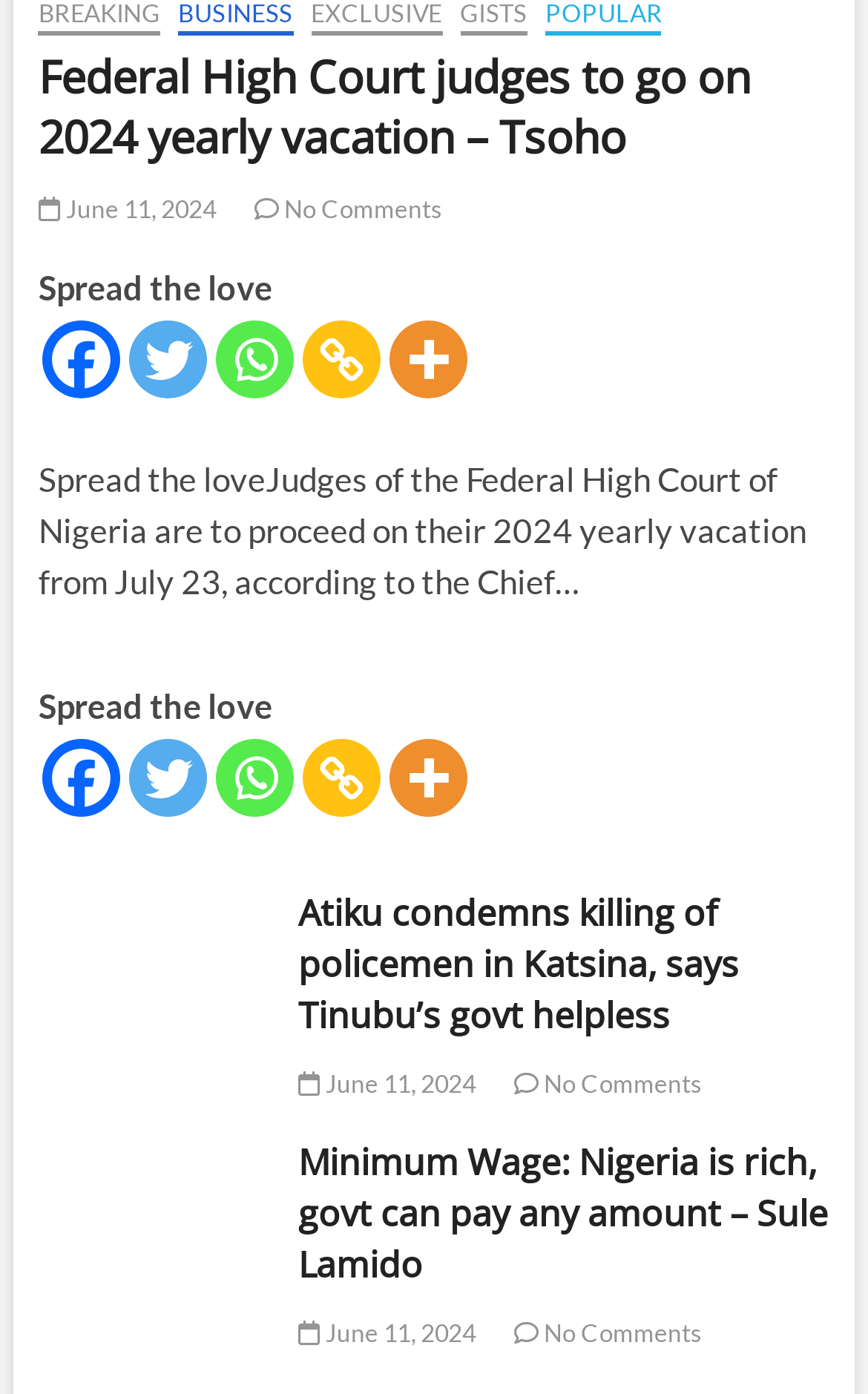Please answer the following question using a single word or phrase: 
How many articles are displayed on the webpage?

3